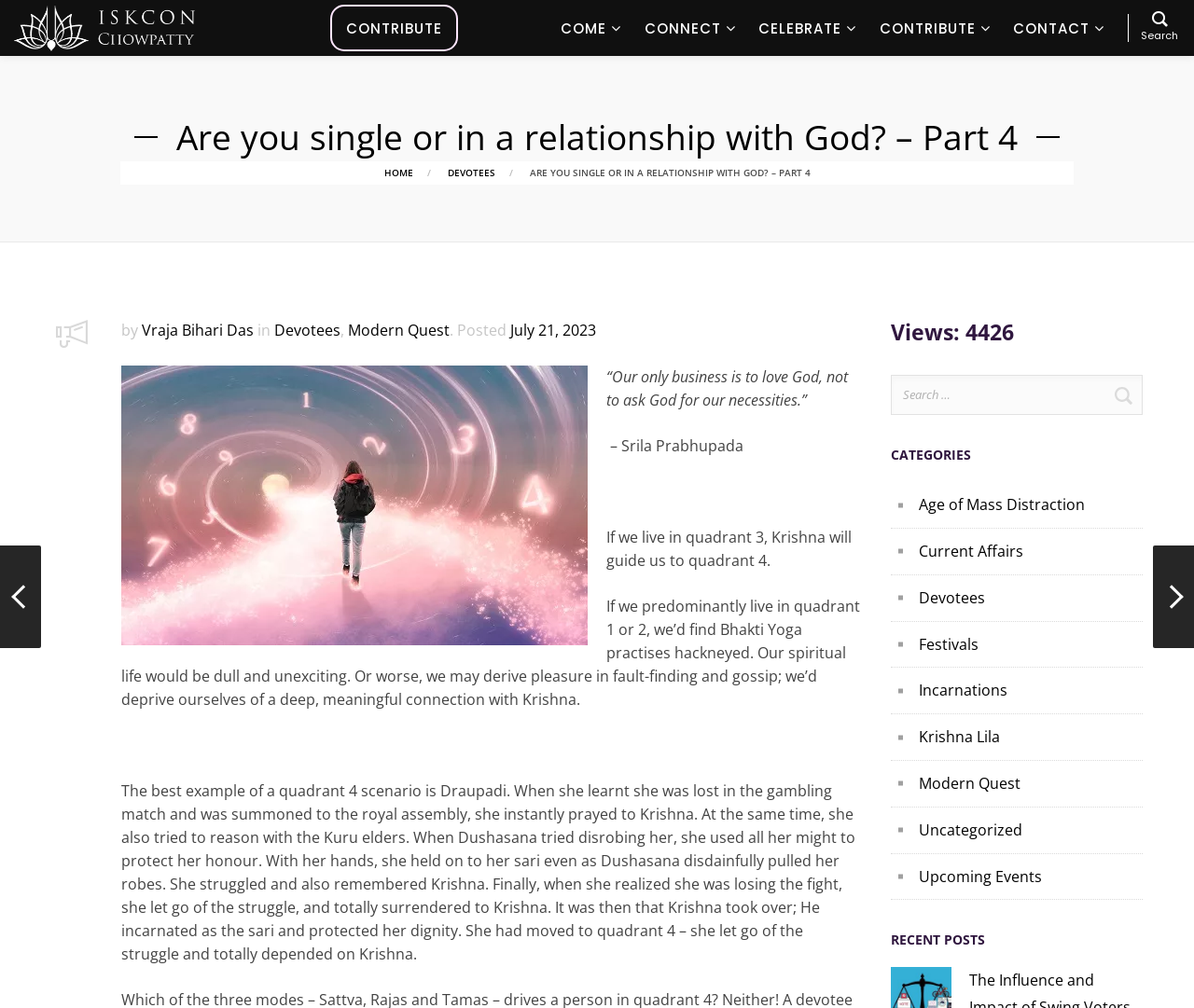What is the name of the person quoted in the article?
Can you provide an in-depth and detailed response to the question?

The quote '“Our only business is to love God, not to ask God for our necessities.”' is attributed to Srila Prabhupada, as indicated by the text '– Srila Prabhupada' following the quote.